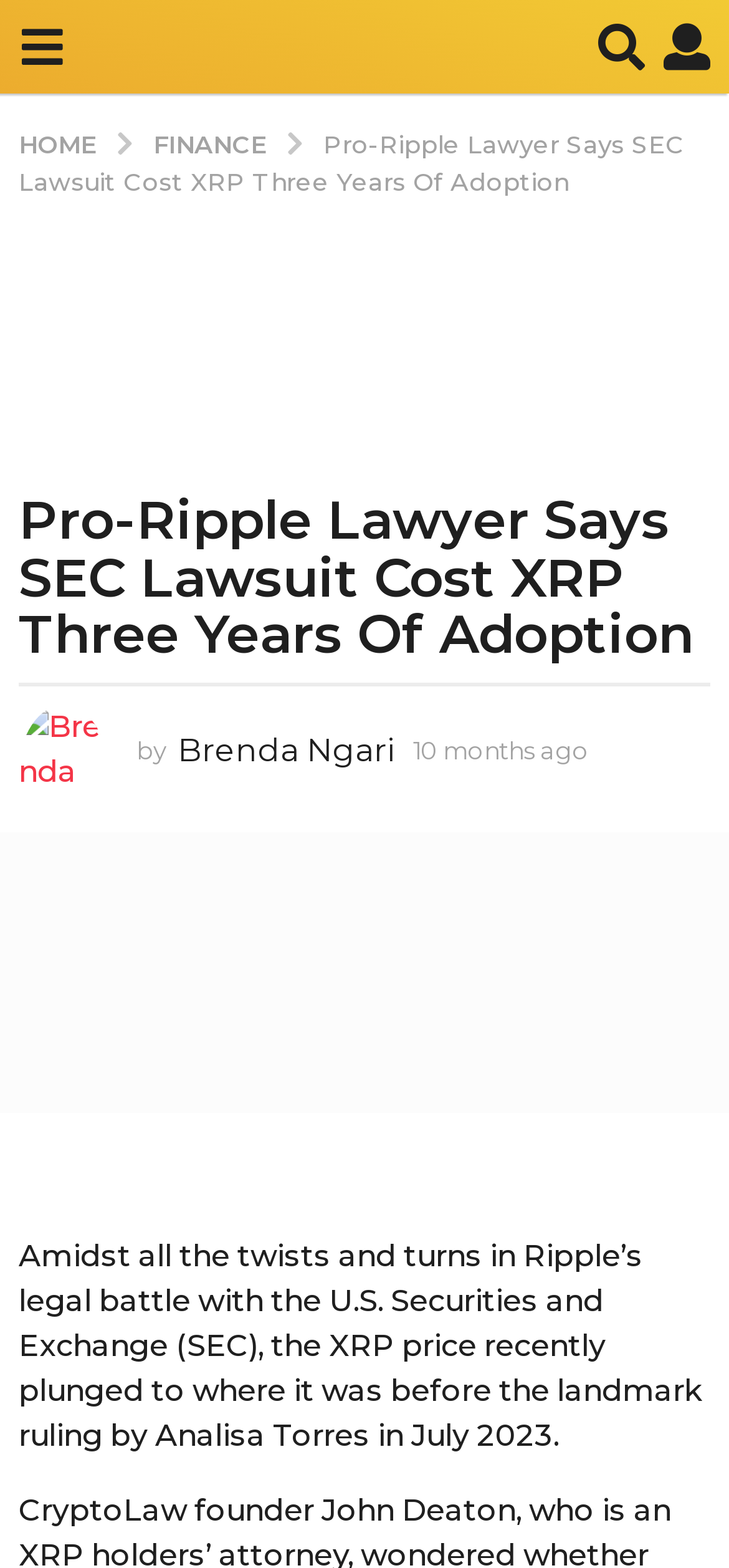Describe every aspect of the webpage in a detailed manner.

The webpage appears to be a news article page. At the top, there are three buttons aligned horizontally, with the first button located at the top-left corner, the second button at the top-center, and the third button at the top-right corner. Below these buttons, there is a navigation breadcrumb section that contains four links: "HOME", "FINANCE", and the title of the article "Pro-Ripple Lawyer Says SEC Lawsuit Cost XRP Three Years Of Adoption".

Below the navigation section, there is an iframe, followed by a header section that contains a time stamp "10 months ago" and the article title "Pro-Ripple Lawyer Says SEC Lawsuit Cost XRP Three Years Of Adoption". The article title is also a link. 

Under the header section, there is a separator line, followed by a layout table that contains information about the author, including a link to the author's name "Brenda Ngari", an image of the author, and a time stamp "10 months ago". 

The main content of the article is a block of text that starts with "Amidst all the twists and turns in Ripple’s legal battle with the U.S. Securities and Exchange (SEC), the XRP price recently plunged to where it was before the landmark ruling by Analisa Torres in July 2023." This text block is located below the author information section.

On the right side of the page, there is a figure or an image that takes up a significant portion of the page's width.